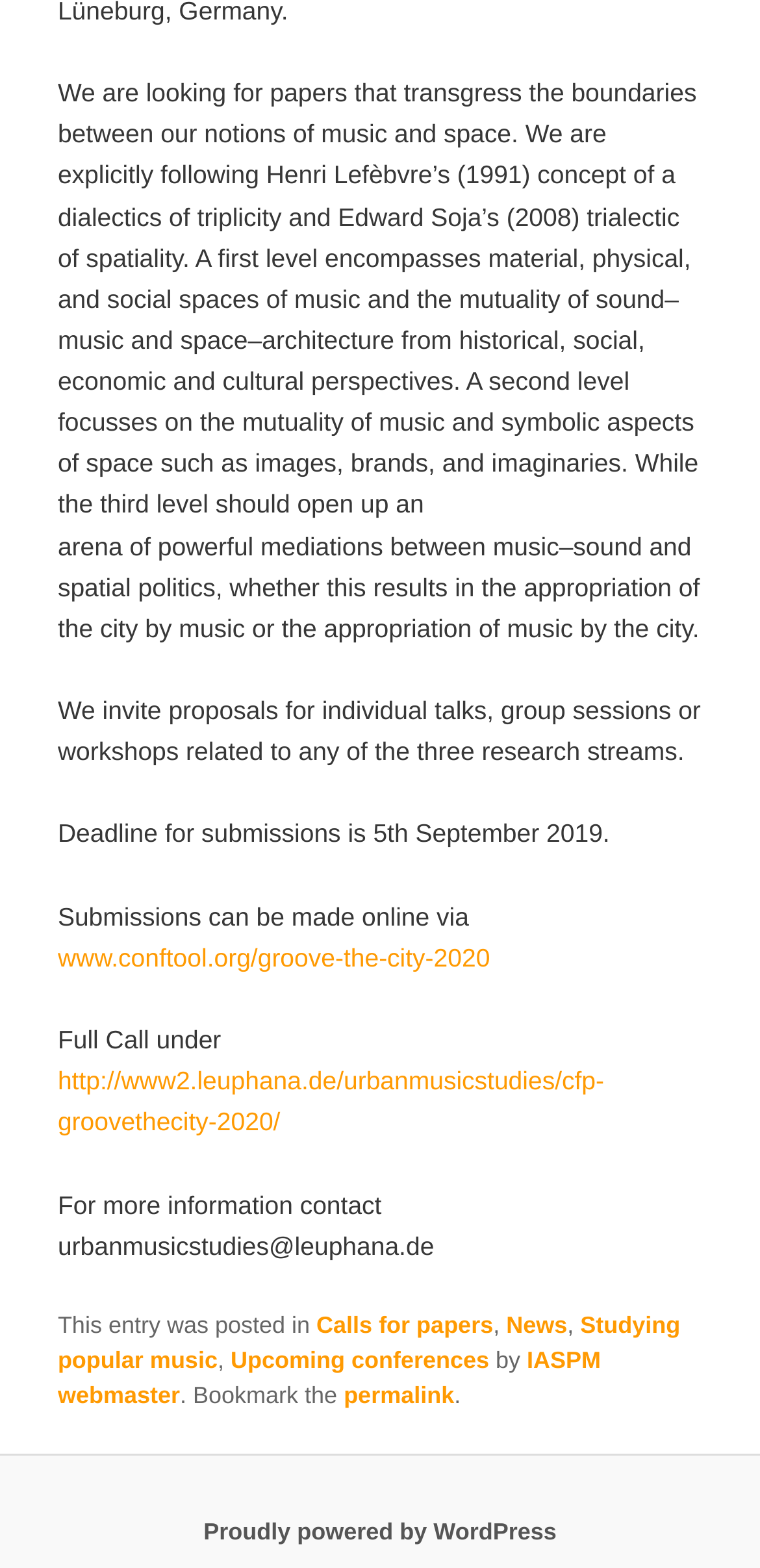How can submissions be made?
Provide a one-word or short-phrase answer based on the image.

Online via www.conftool.org